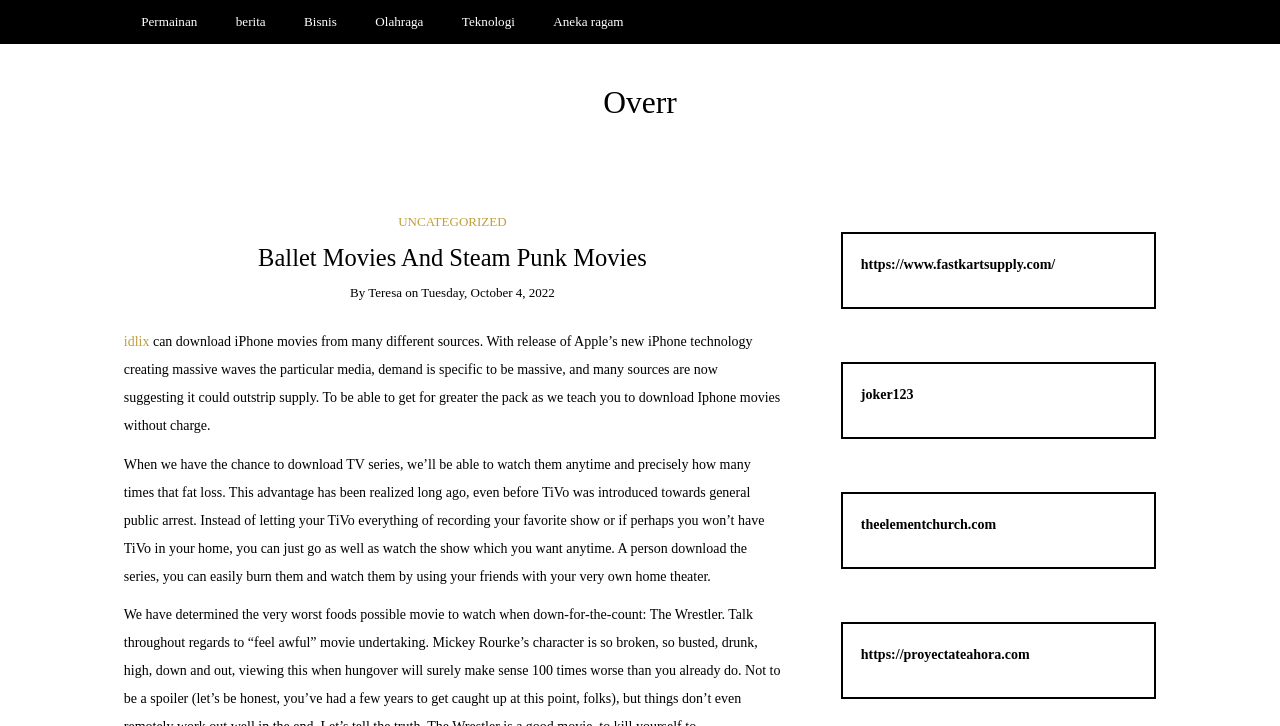Locate the bounding box of the user interface element based on this description: "Tuesday, October 4, 2022".

[0.329, 0.393, 0.433, 0.414]